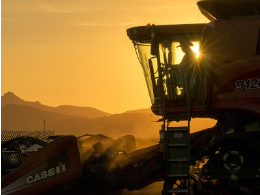What is the color of the sky in the image?
Refer to the image and respond with a one-word or short-phrase answer.

Warm oranges to soft yellows